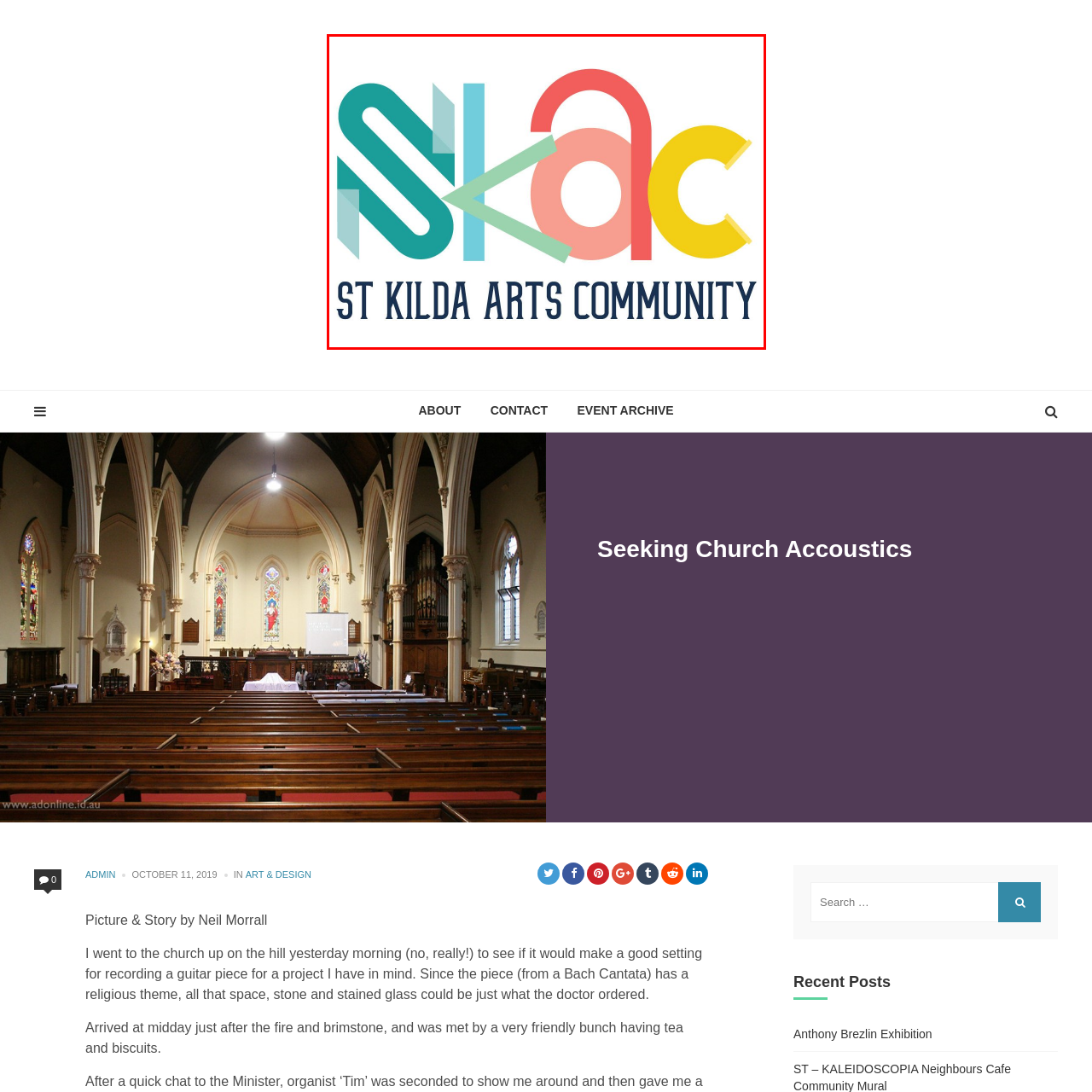Offer a detailed description of the content within the red-framed image.

The image features the vibrant and modern logo of the St Kilda Arts Community, prominently displaying the acronym "SKAC." The design incorporates playful elements with a mix of bold colors, including teal, red, and yellow, which convey creativity and dynamism. Below the acronym, the full name "ST KILDA ARTS COMMUNITY" is written in a stylish navy blue font, emphasizing the community's artistic identity. This eye-catching logo reflects the community's mission to foster a vibrant arts culture in St Kilda, inviting engagement and participation from the local population.